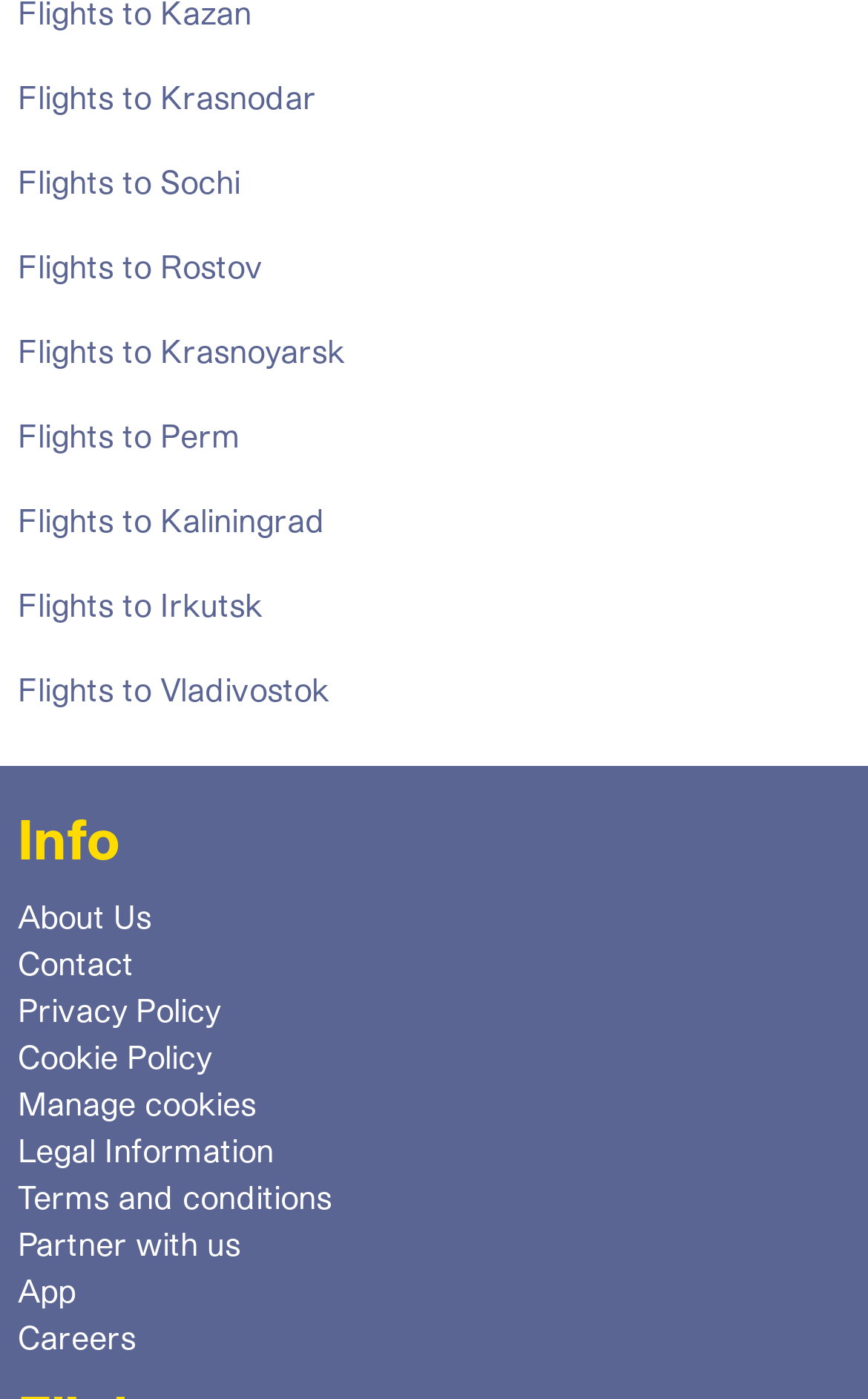What are the destinations for flights?
Please provide a single word or phrase as the answer based on the screenshot.

Krasnodar, Sochi, Rostov, etc.